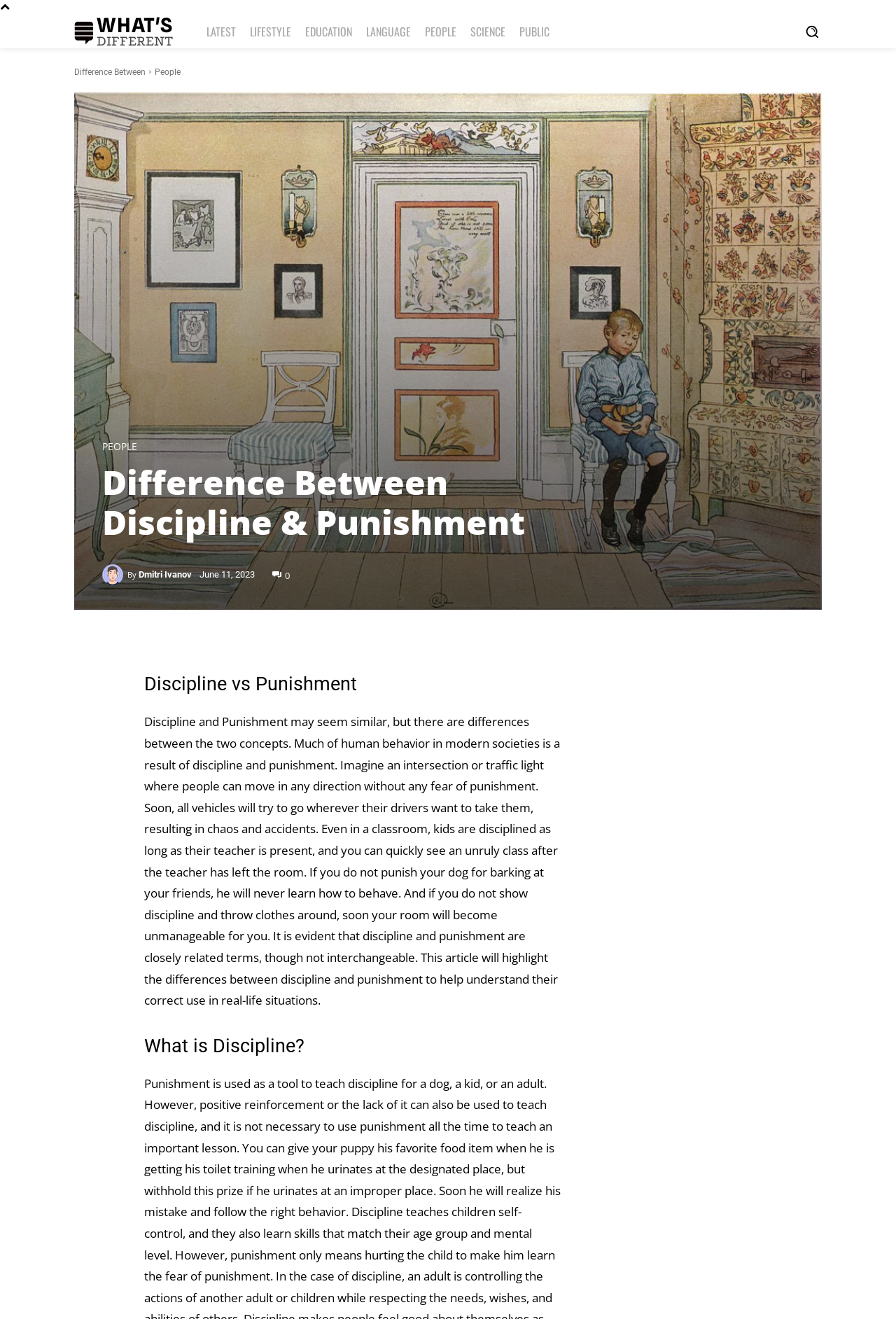Determine the bounding box coordinates of the clickable element to complete this instruction: "Click on the 'EDUCATION' link". Provide the coordinates in the format of four float numbers between 0 and 1, [left, top, right, bottom].

[0.332, 0.011, 0.4, 0.037]